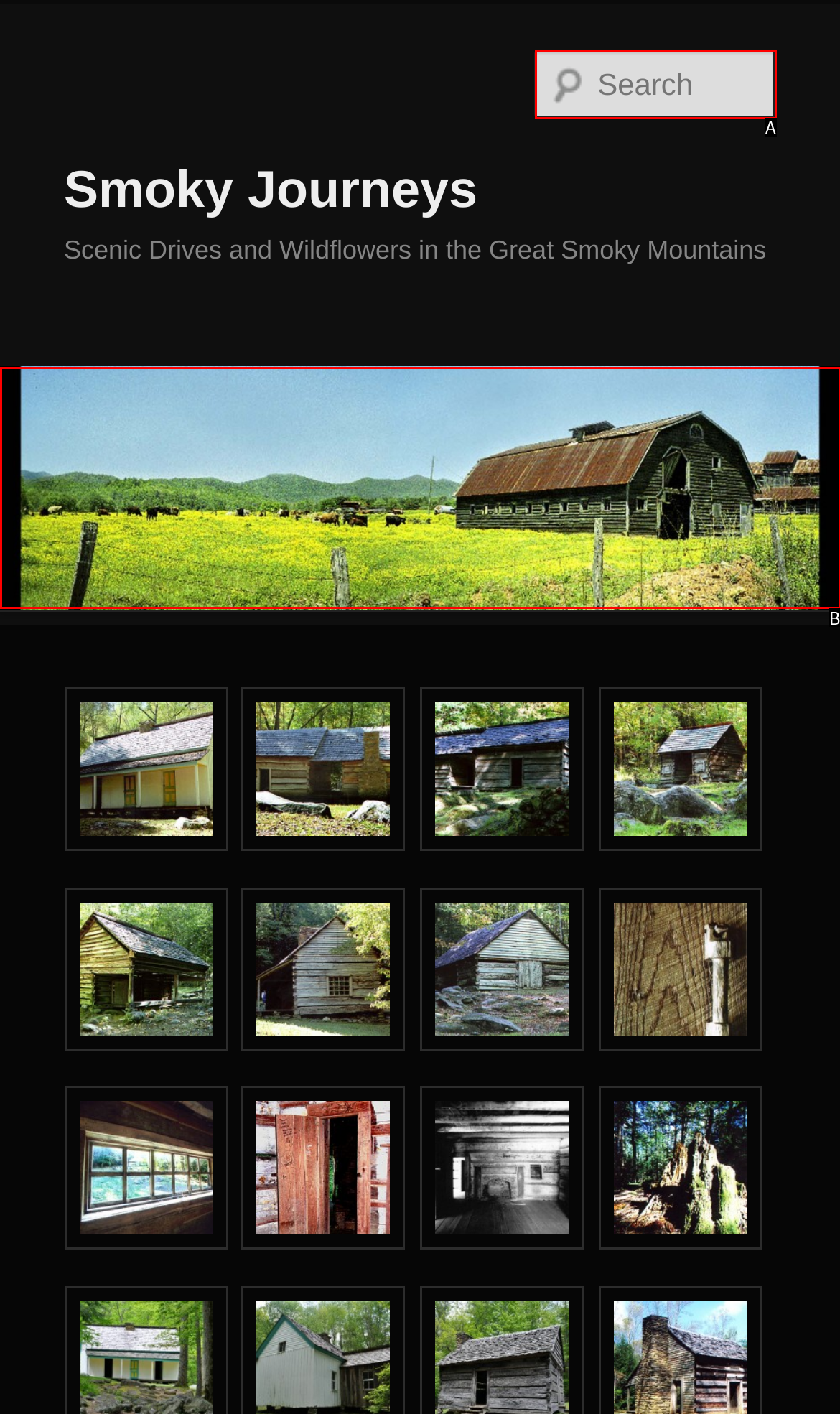Identify the HTML element that corresponds to the description: parent_node: Smoky Journeys Provide the letter of the matching option directly from the choices.

B